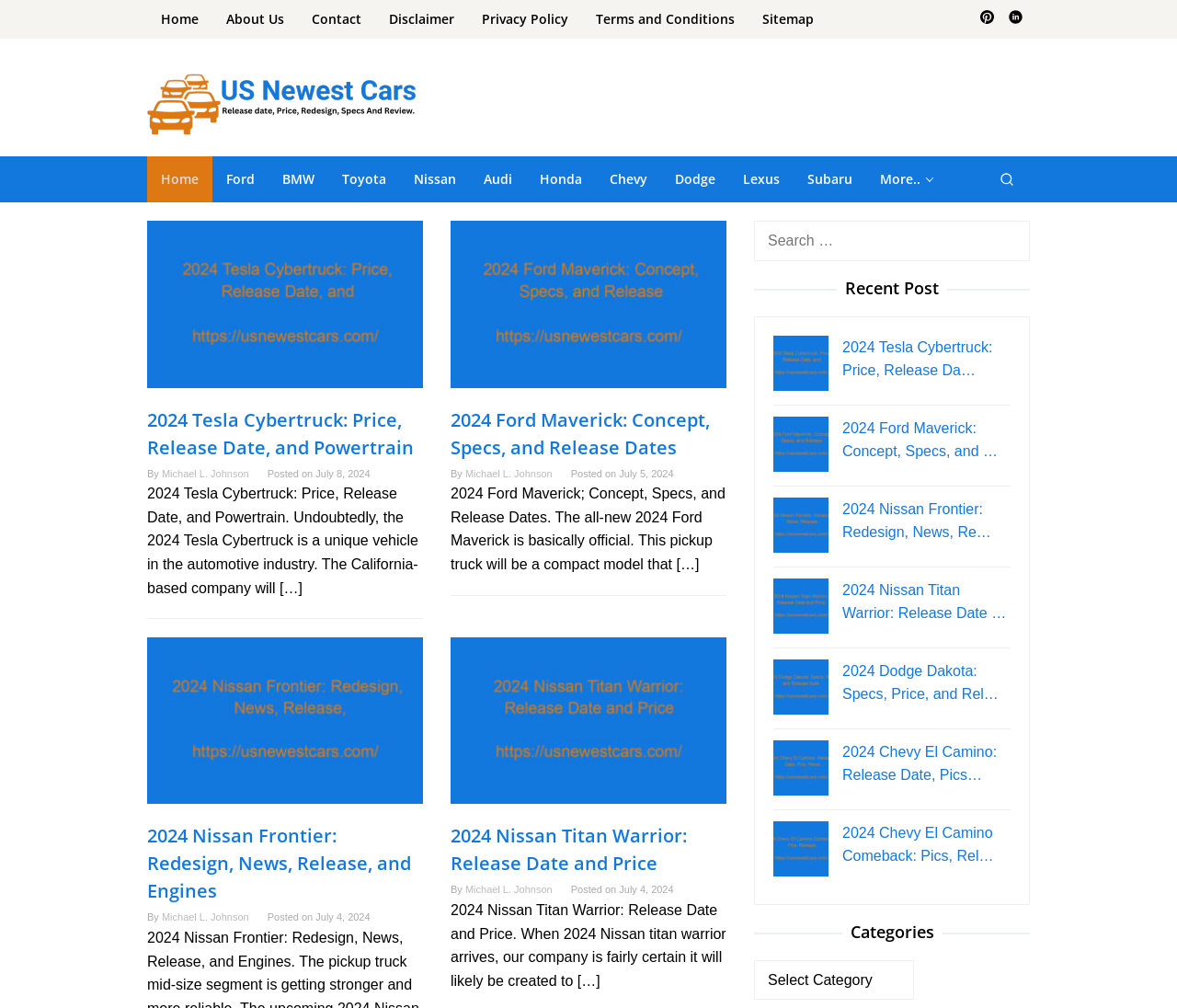Please examine the image and answer the question with a detailed explanation:
How many recent posts are listed?

In the 'Recent Post' section, I see two links to recent articles, one about the 2024 Tesla Cybertruck and another about the 2024 Ford Maverick, so there are 2 recent posts listed.